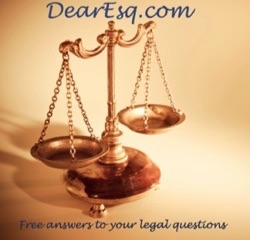What is written below the balance scale?
Please provide a detailed and comprehensive answer to the question.

The tagline 'Free answers to your legal questions' is written below the balance scale, reinforcing the supportive nature of the site and emphasizing its purpose of providing legal guidance.